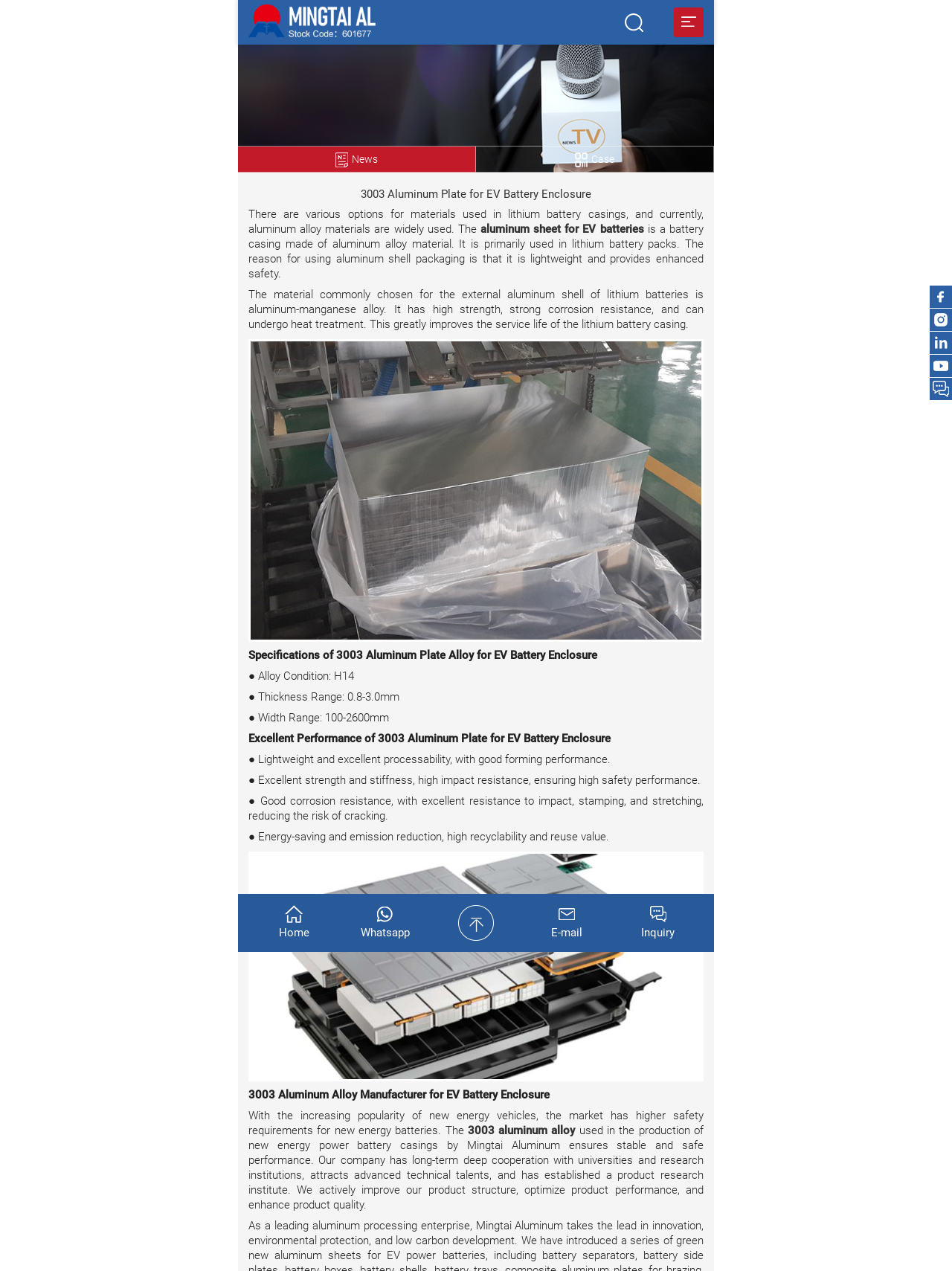What is the purpose of using aluminum shell packaging in lithium batteries?
Based on the image, respond with a single word or phrase.

Lightweight and enhanced safety